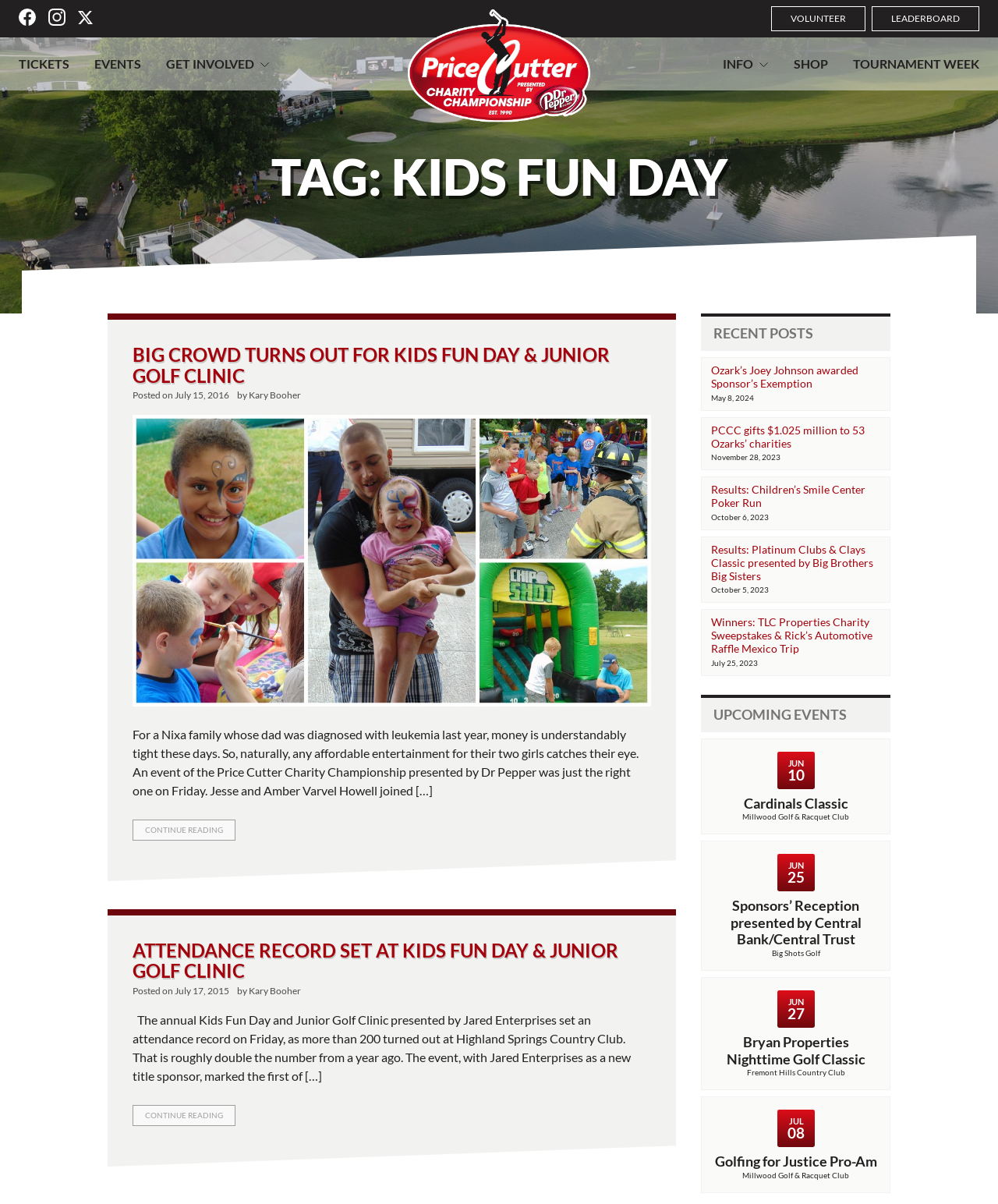What is the date of the third recent post? Based on the image, give a response in one word or a short phrase.

October 6, 2023